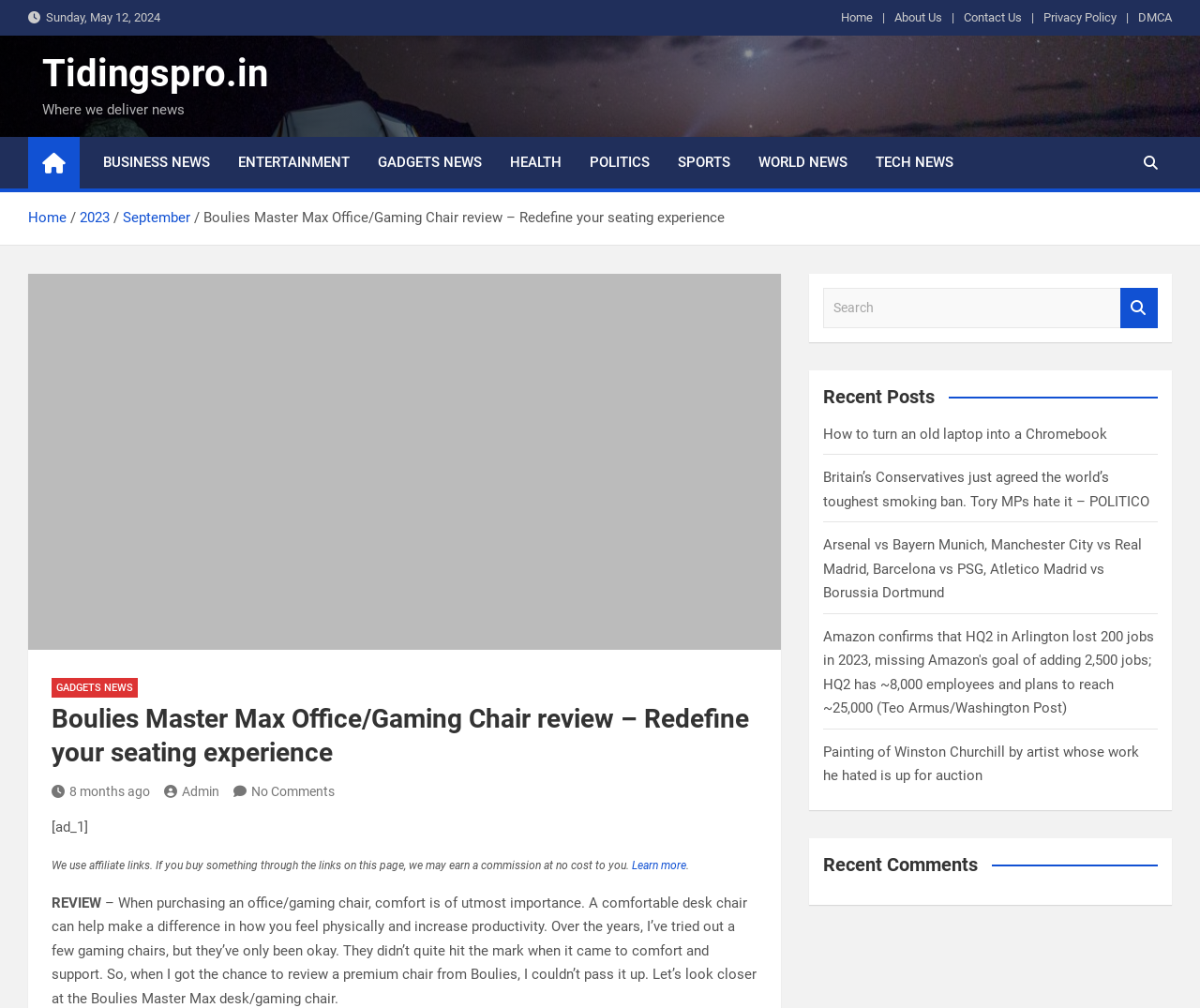Identify the webpage's primary heading and generate its text.

Boulies Master Max Office/Gaming Chair review – Redefine your seating experience